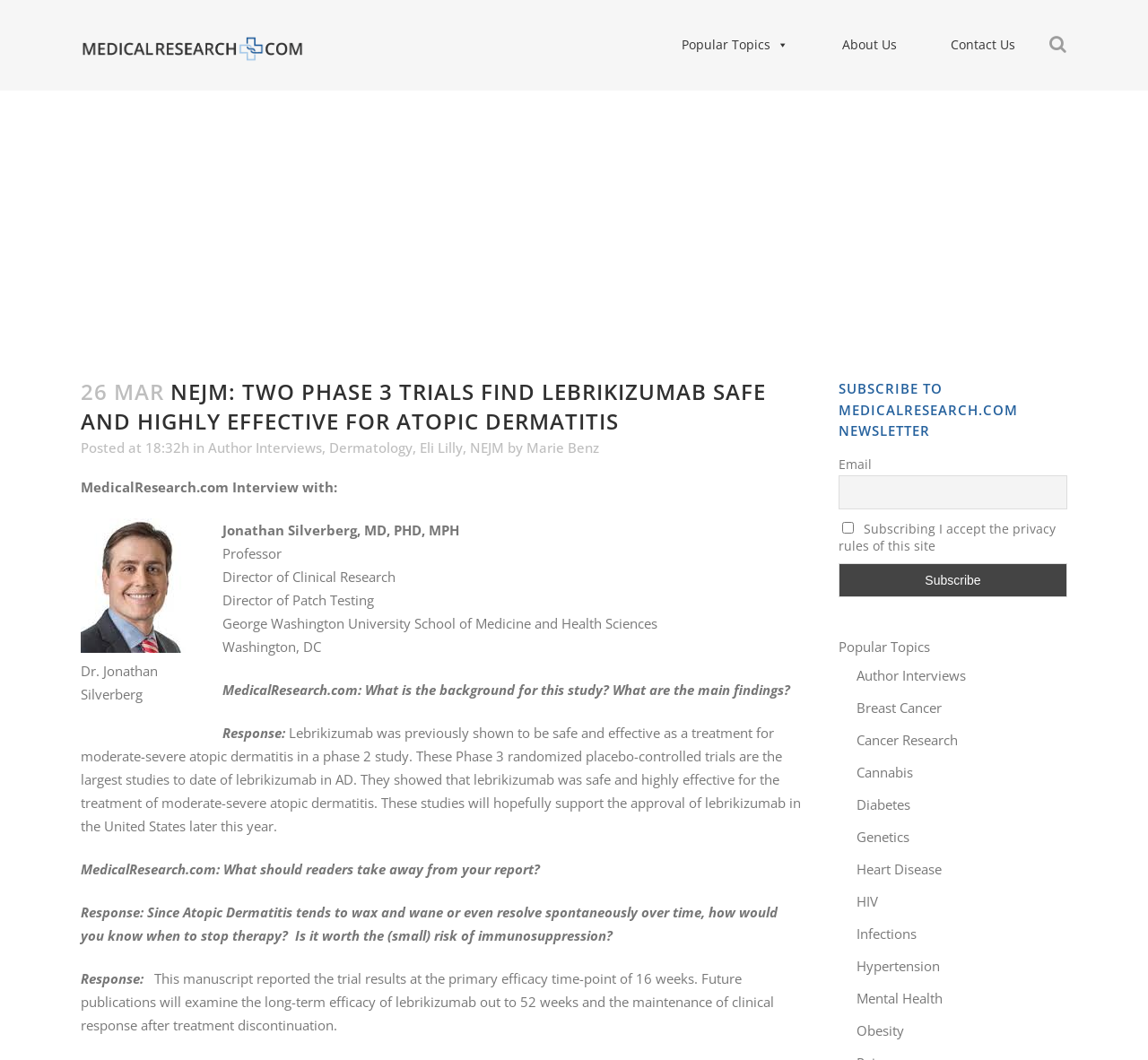Specify the bounding box coordinates for the region that must be clicked to perform the given instruction: "Read the interview with Dr. Jonathan Silverberg".

[0.07, 0.451, 0.294, 0.468]